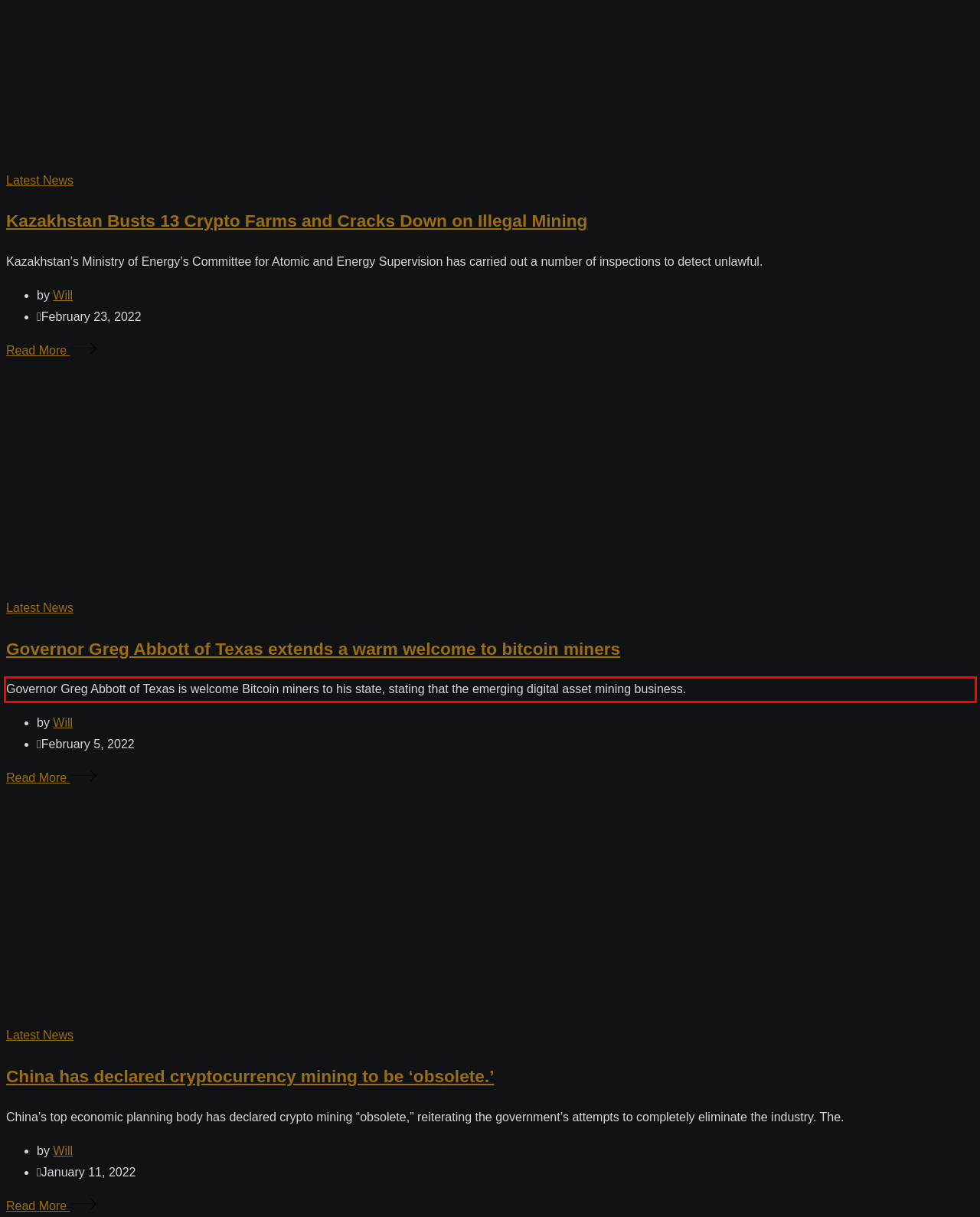Please look at the webpage screenshot and extract the text enclosed by the red bounding box.

Governor Greg Abbott of Texas is welcome Bitcoin miners to his state, stating that the emerging digital asset mining business.